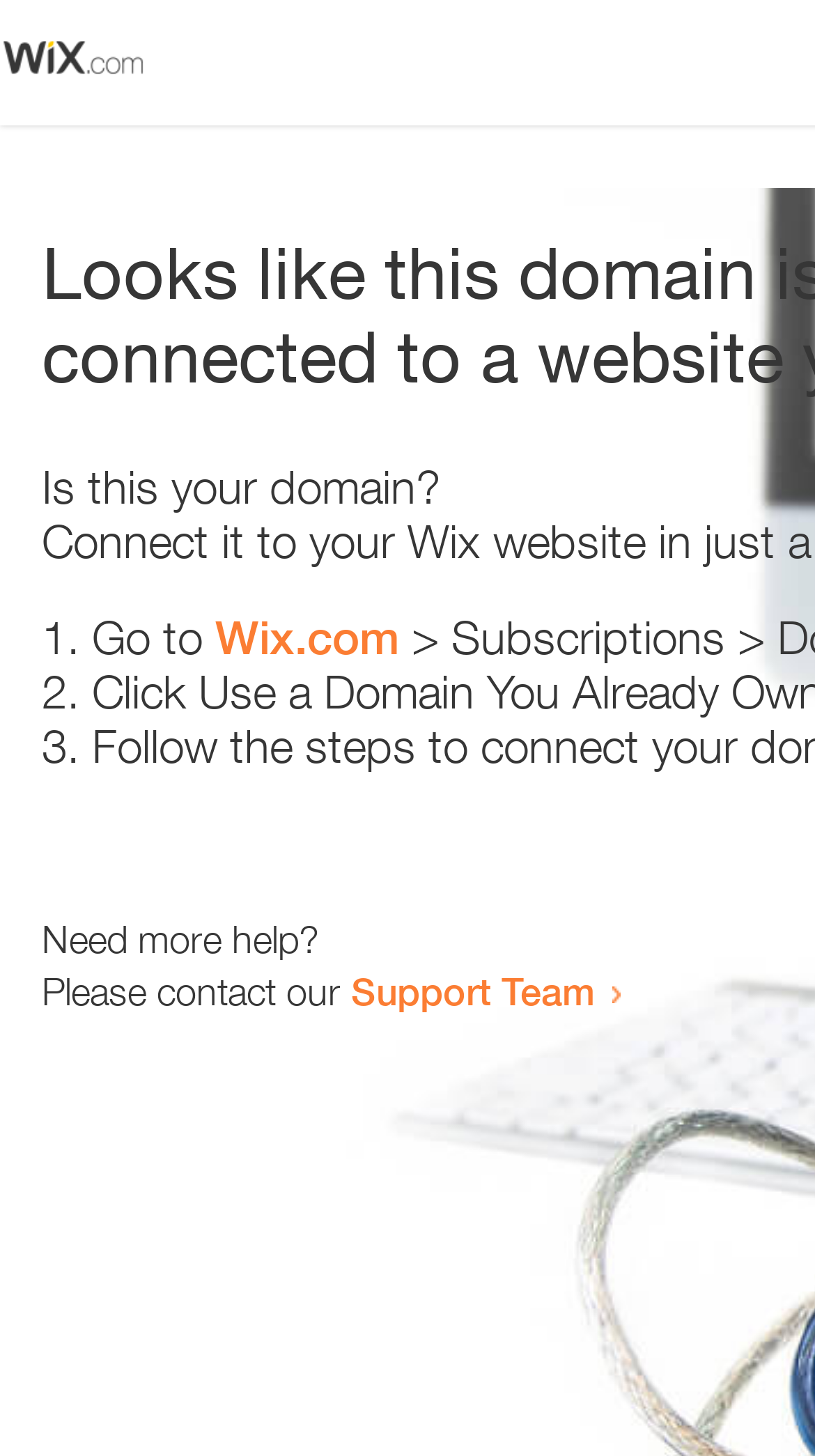Describe the webpage meticulously, covering all significant aspects.

The webpage appears to be an error page, with a small image at the top left corner. Below the image, there is a question "Is this your domain?" in a prominent position. 

To the right of the question, there is a numbered list with three items. The first item starts with "1." and suggests going to "Wix.com". The second item starts with "2." and the third item starts with "3.", but their contents are not specified. 

Below the list, there is a message "Need more help?" followed by a sentence "Please contact our Support Team" with a link to the Support Team. The link is positioned to the right of the sentence.